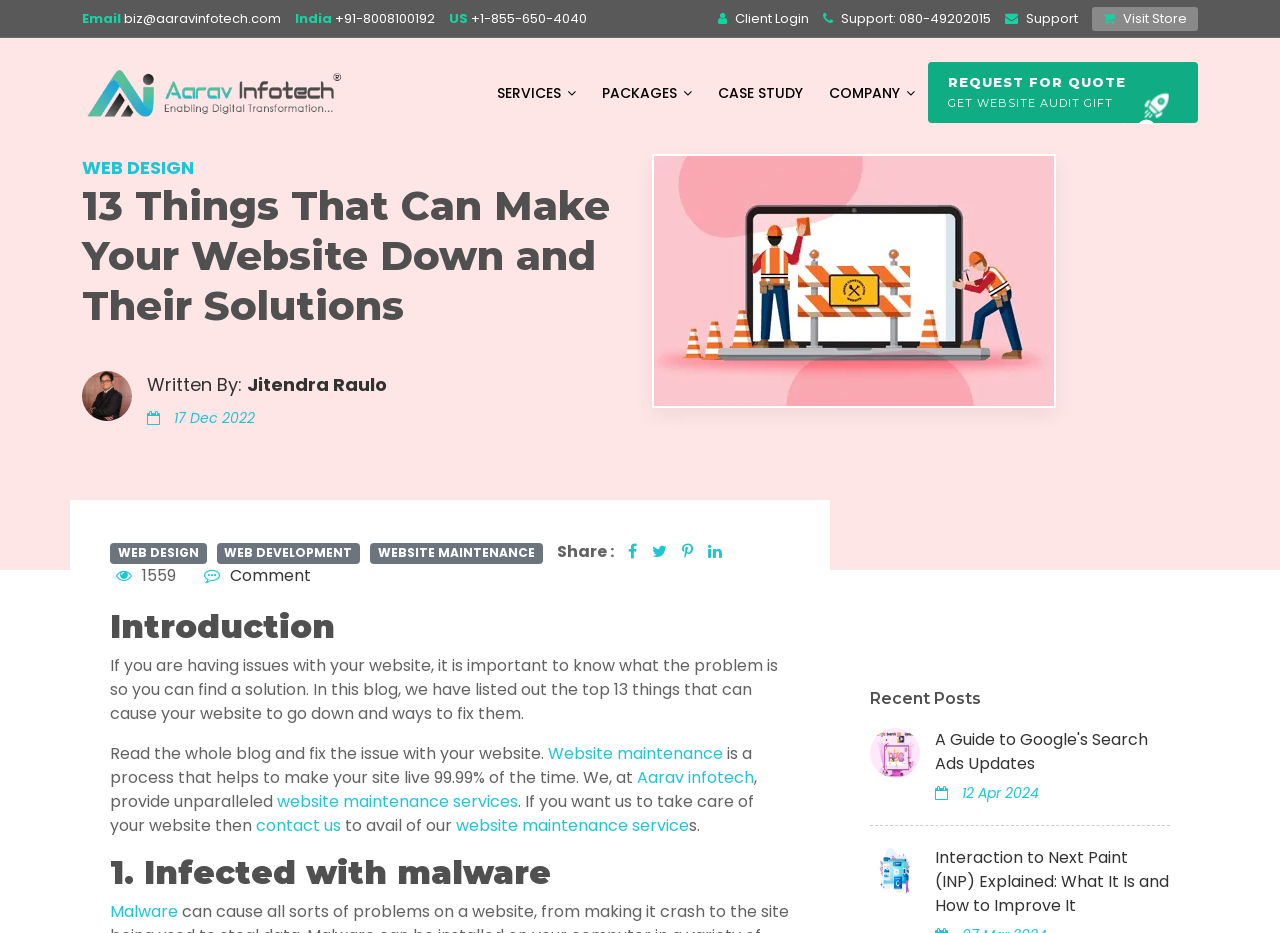Please determine the bounding box coordinates of the element to click on in order to accomplish the following task: "Contact 'Aarav Infotech' for website maintenance services". Ensure the coordinates are four float numbers ranging from 0 to 1, i.e., [left, top, right, bottom].

[0.2, 0.873, 0.266, 0.898]